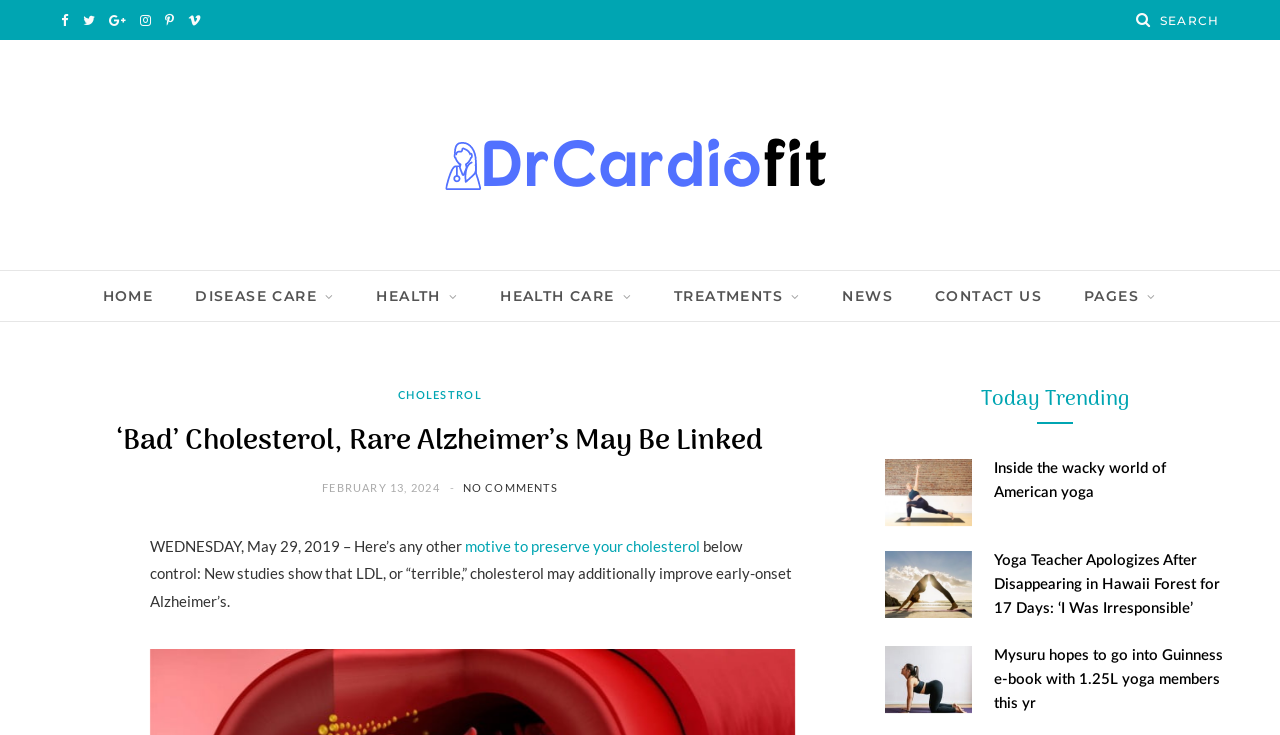Given the element description: "title="Dr Cardio Fit"", predict the bounding box coordinates of this UI element. The coordinates must be four float numbers between 0 and 1, given as [left, top, right, bottom].

[0.336, 0.129, 0.664, 0.293]